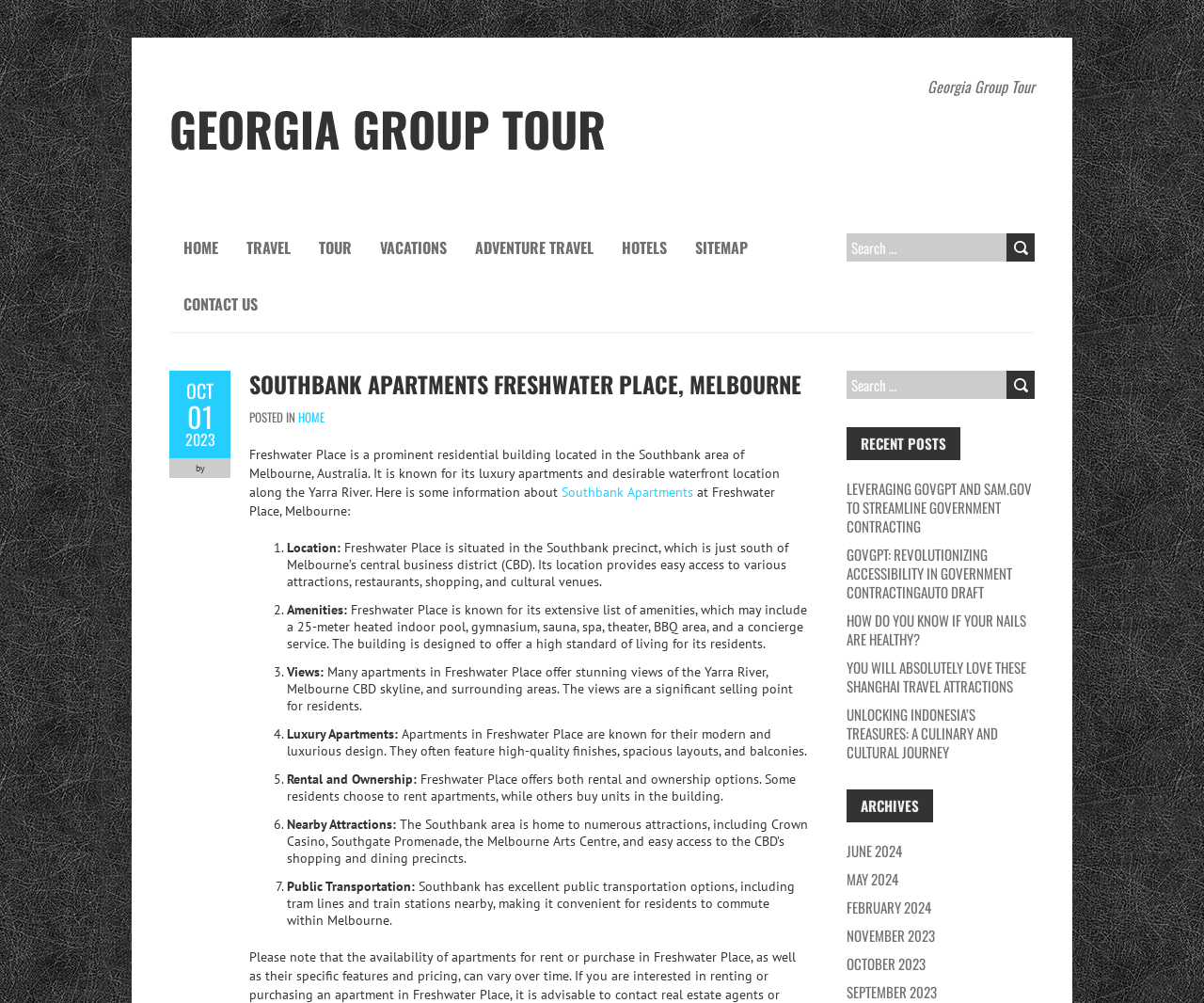Refer to the image and provide an in-depth answer to the question:
What is the location of Freshwater Place?

According to the webpage, Freshwater Place is situated in the Southbank precinct, which is just south of Melbourne's central business district (CBD). This location provides easy access to various attractions, restaurants, shopping, and cultural venues.